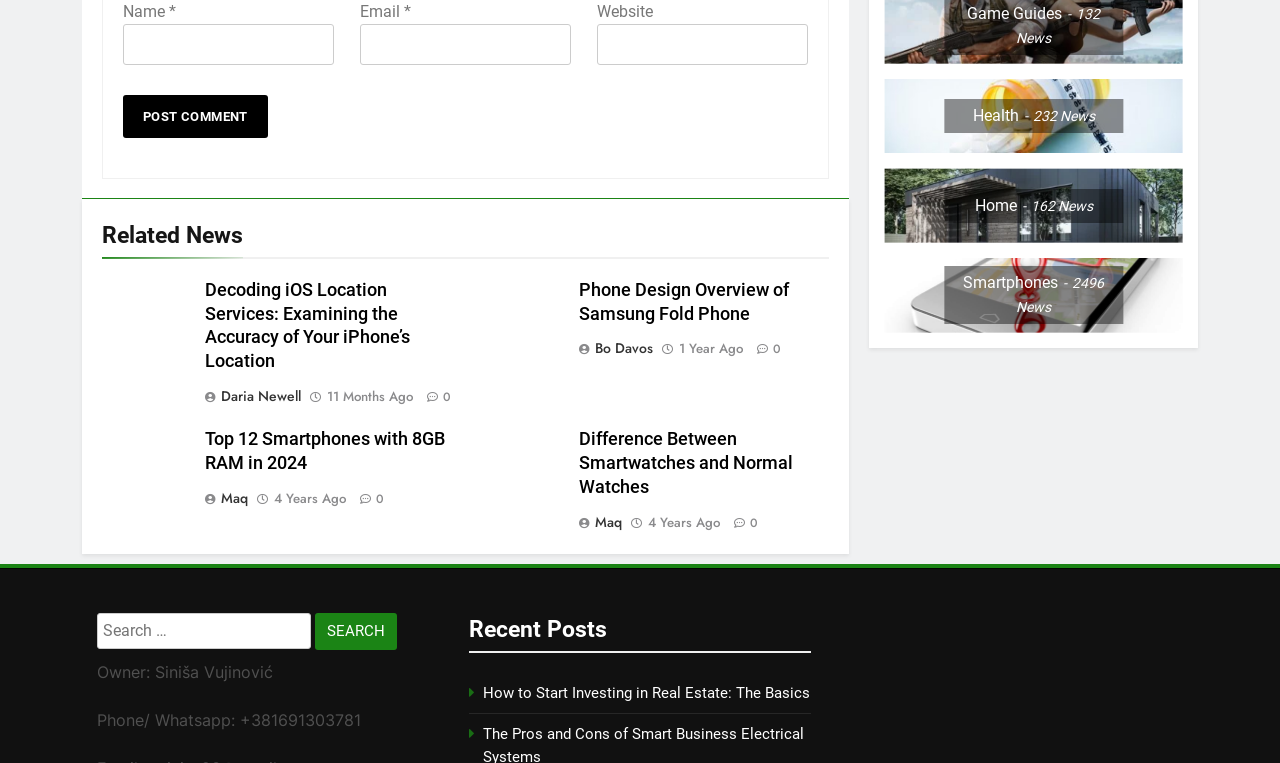Identify the bounding box coordinates of the element that should be clicked to fulfill this task: "Learn more about GPS services". The coordinates should be provided as four float numbers between 0 and 1, i.e., [left, top, right, bottom].

None